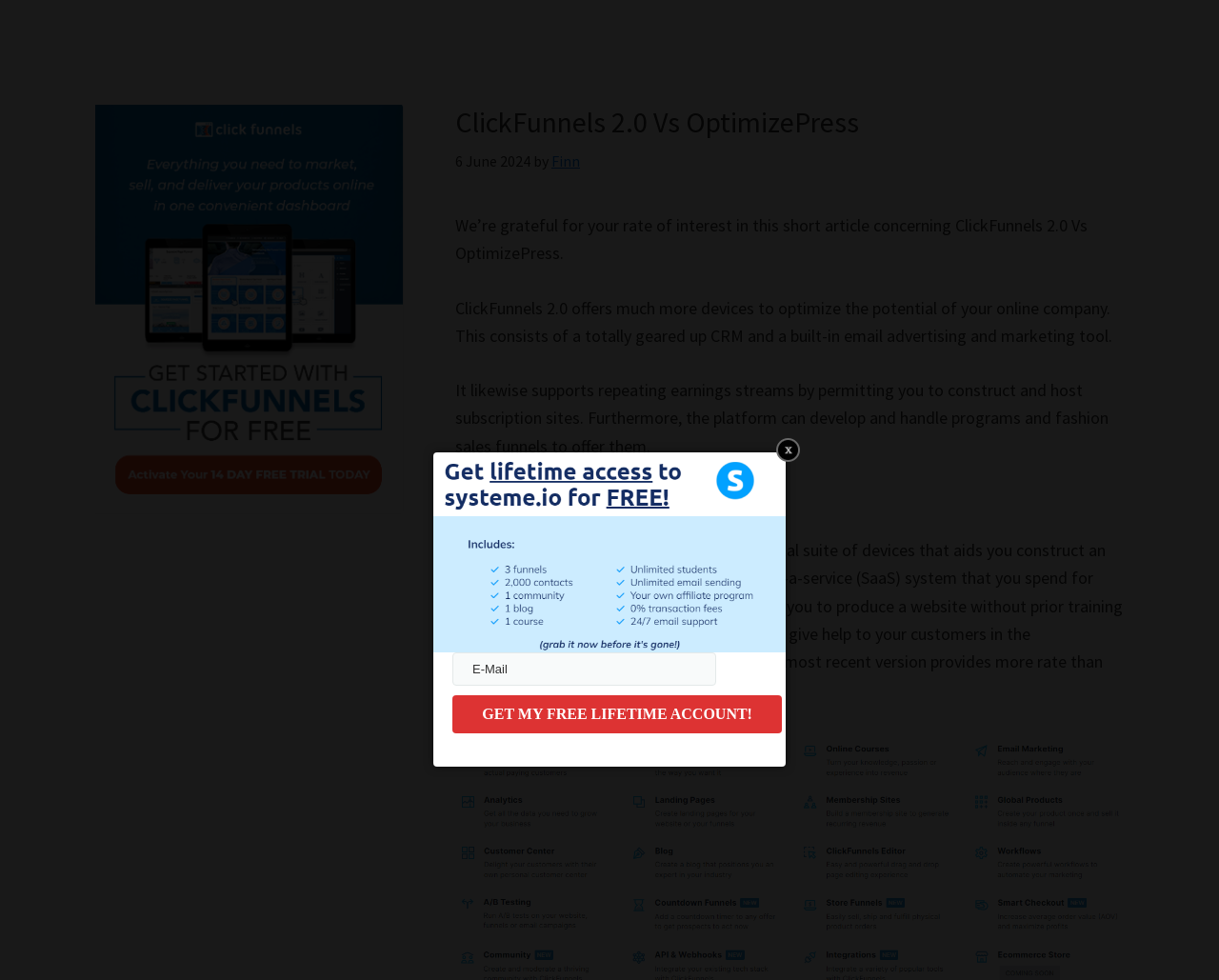Carefully observe the image and respond to the question with a detailed answer:
What is the role of the 'Primary Sidebar' section?

I inferred the role of the 'Primary Sidebar' section by understanding its position and content, which suggests that it provides additional information or resources related to the main content.